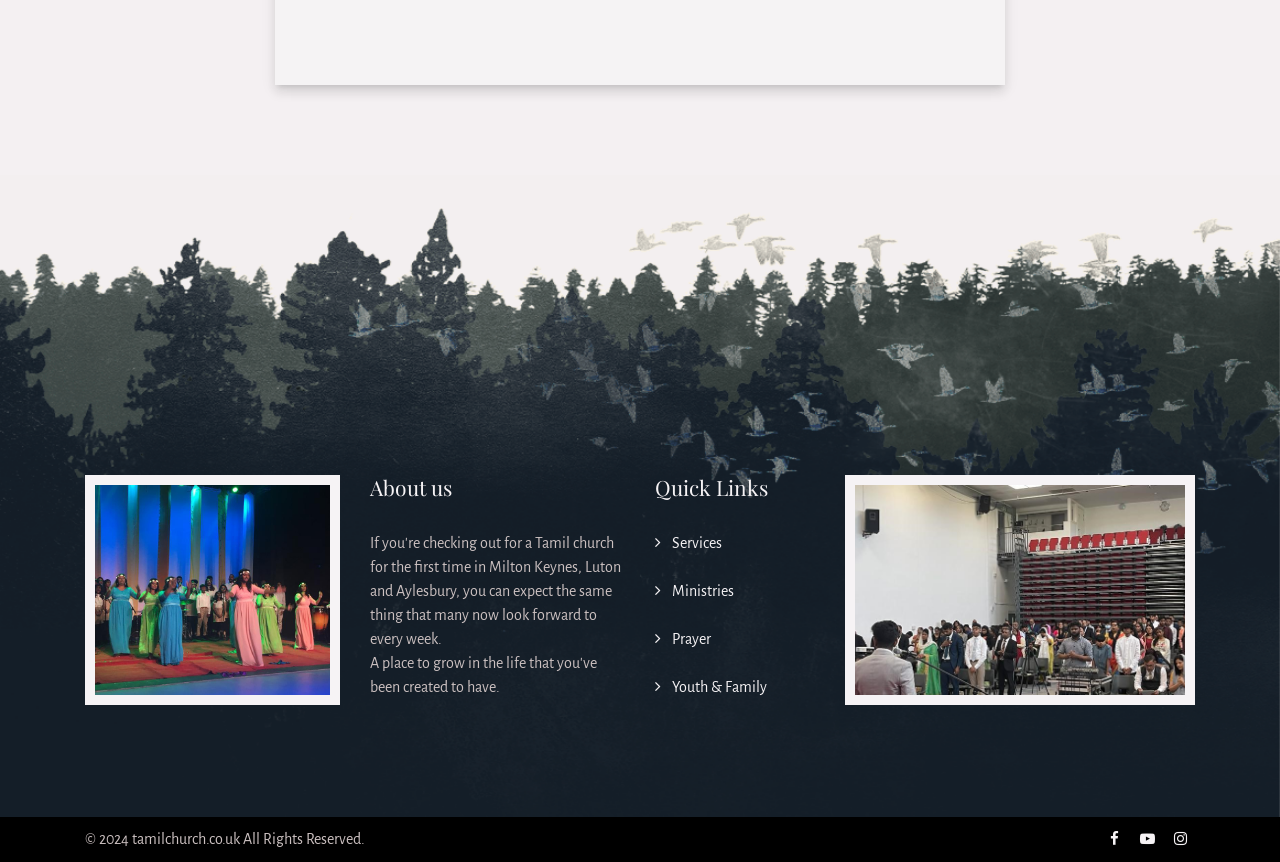Please provide a detailed answer to the question below by examining the image:
How many social media links are present?

The webpage has three social media links, represented by icons, at the bottom right corner of the page. These links are likely to be Facebook, Twitter, and Instagram, based on the icons used.